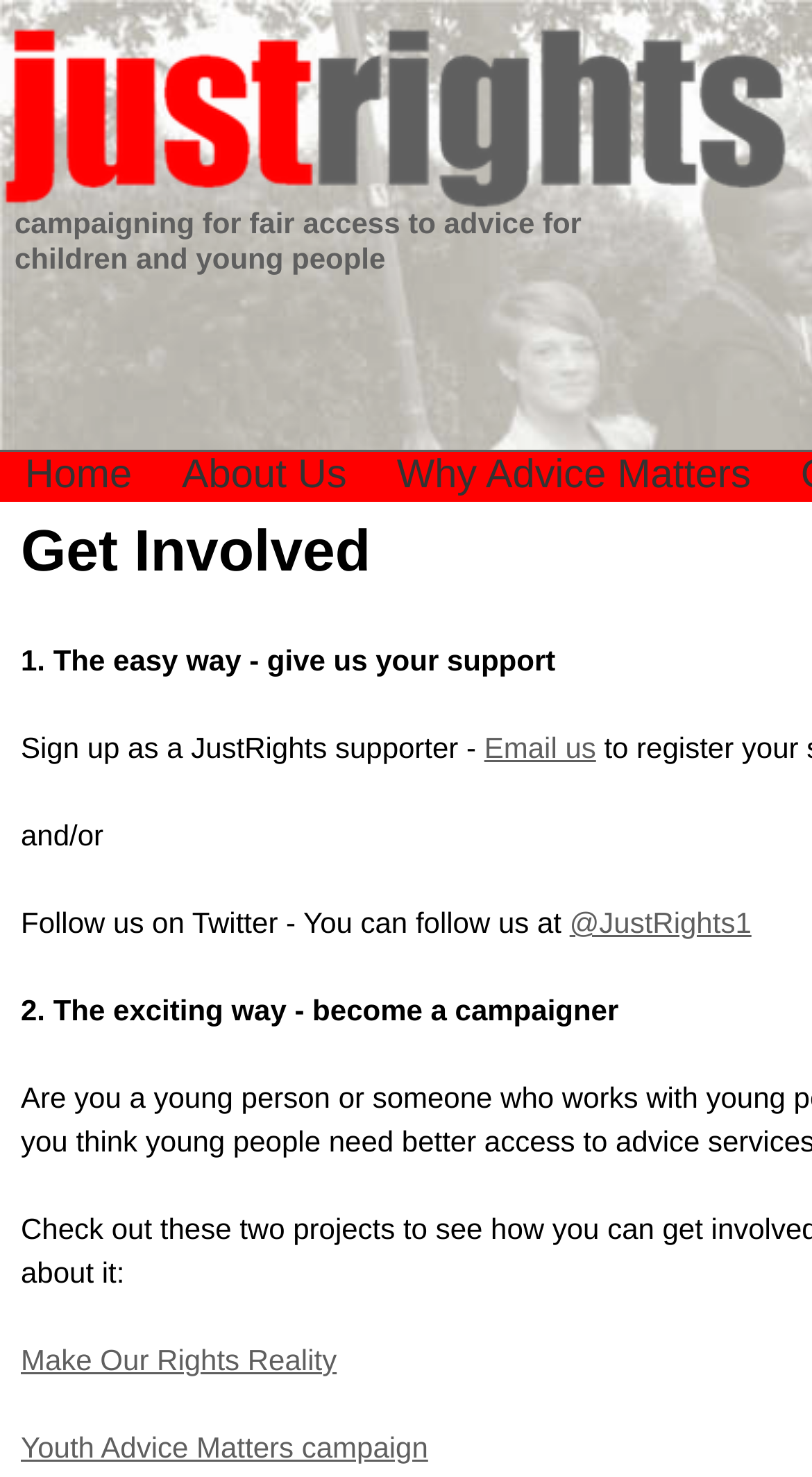Please answer the following question using a single word or phrase: 
What are the two ways to get involved in Just Rights?

Easy way and exciting way